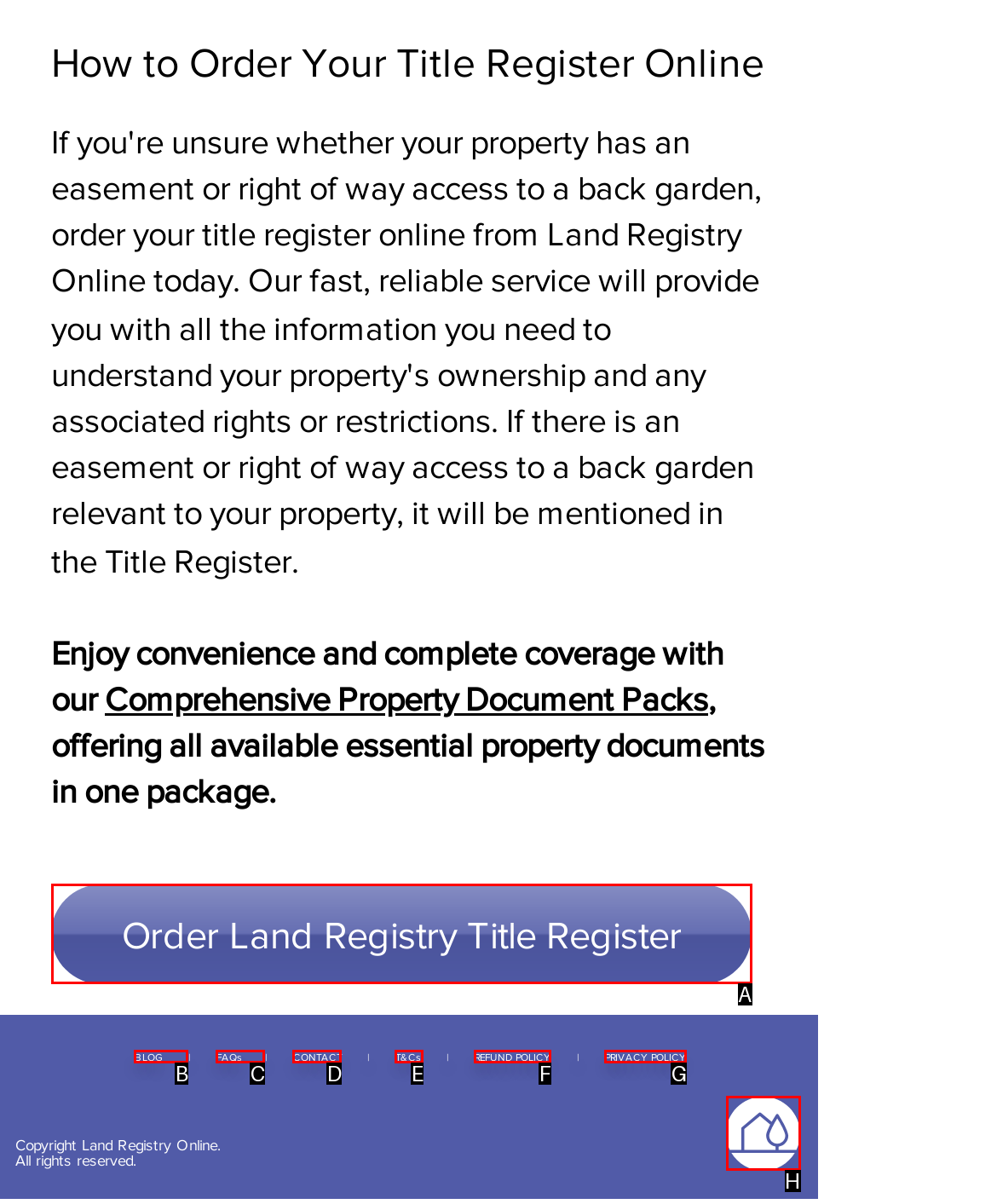Determine the UI element that matches the description: FAQs
Answer with the letter from the given choices.

C